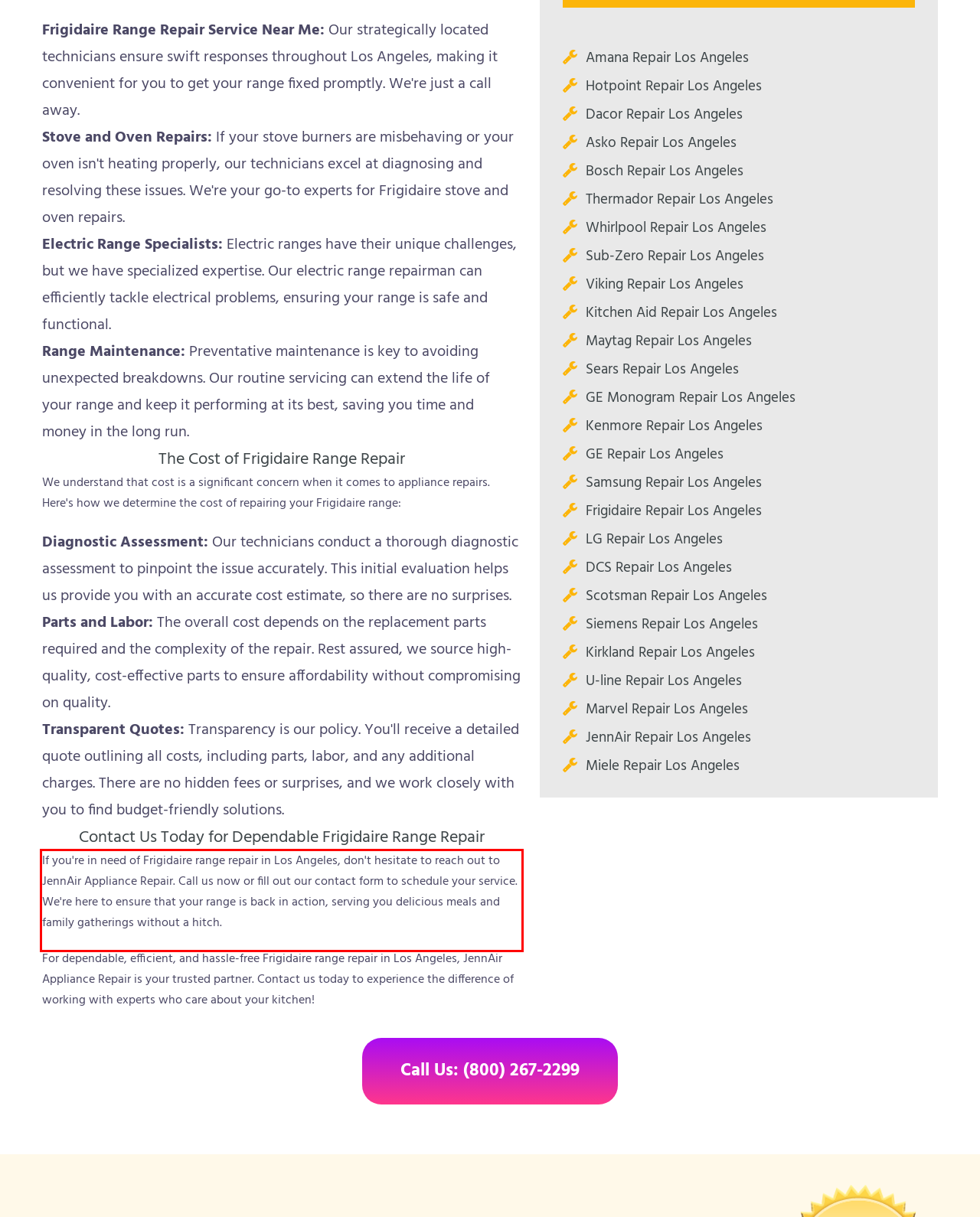From the screenshot of the webpage, locate the red bounding box and extract the text contained within that area.

If you're in need of Frigidaire range repair in Los Angeles, don't hesitate to reach out to JennAir Appliance Repair. Call us now or fill out our contact form to schedule your service. We're here to ensure that your range is back in action, serving you delicious meals and family gatherings without a hitch.